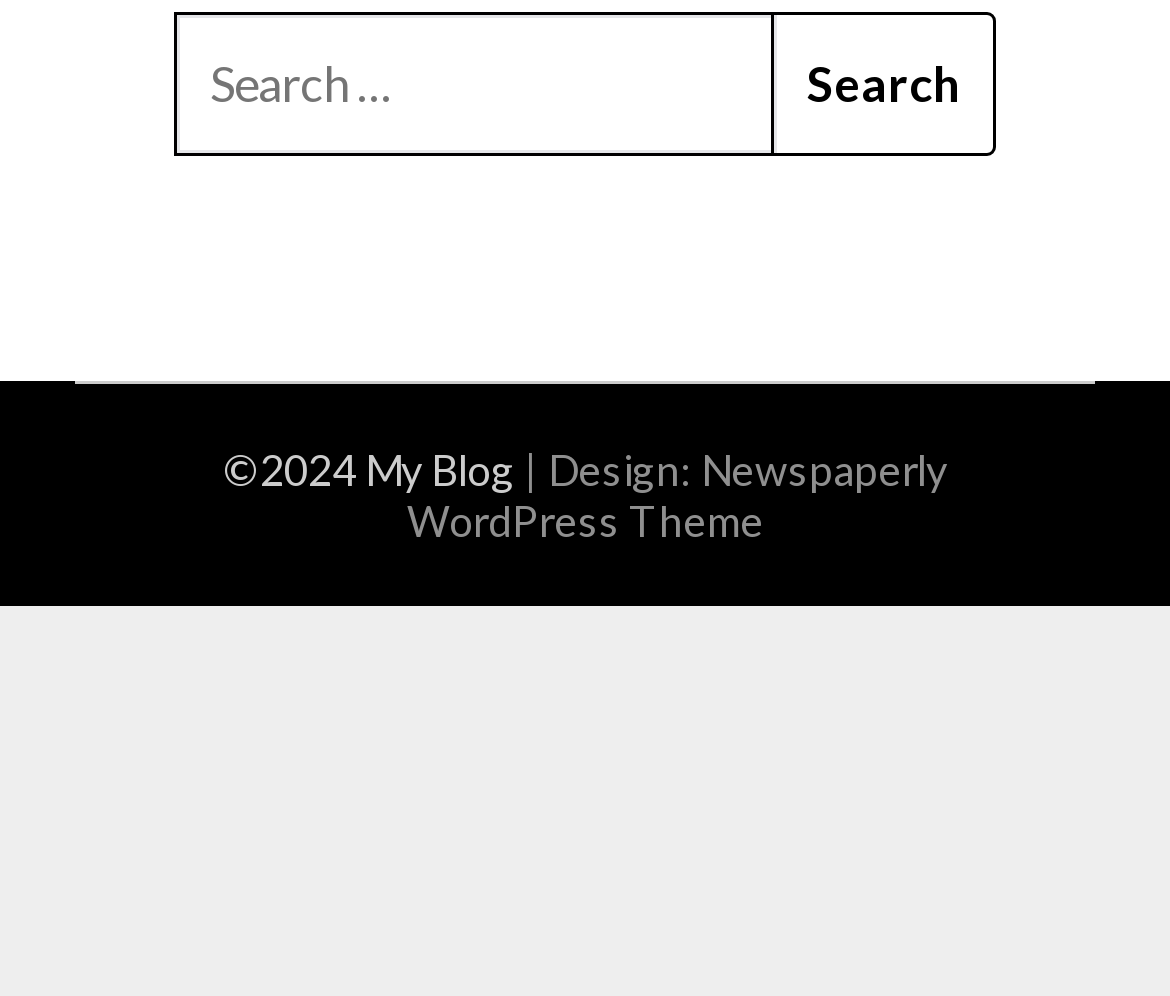Provide the bounding box coordinates for the UI element described in this sentence: "parent_node: SEARCH FOR: value="Search"". The coordinates should be four float values between 0 and 1, i.e., [left, top, right, bottom].

[0.659, 0.011, 0.851, 0.155]